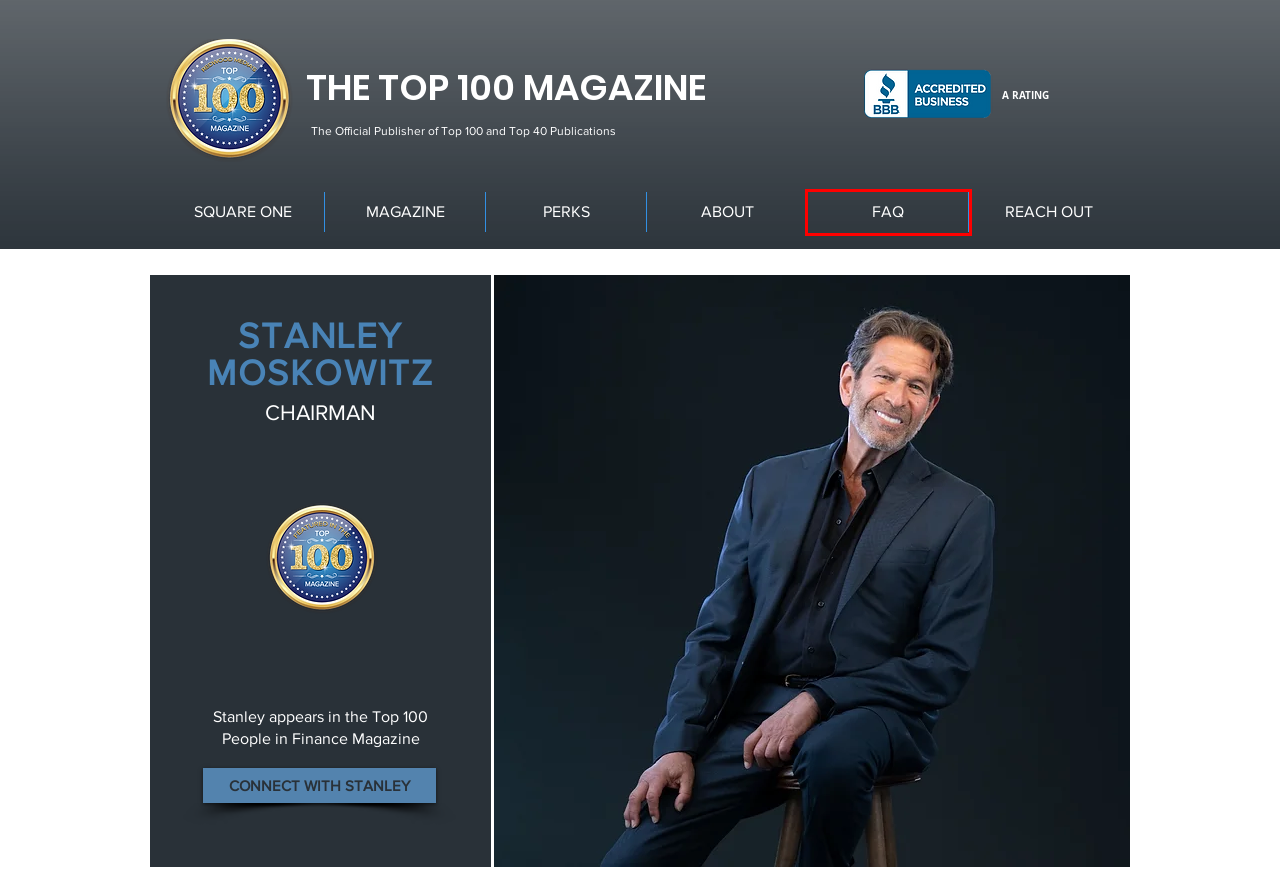Look at the screenshot of a webpage where a red rectangle bounding box is present. Choose the webpage description that best describes the new webpage after clicking the element inside the red bounding box. Here are the candidates:
A. FAQ | thetop100magazine
B. Cancellation Policy | The Top 100 Magazine
C. CONTACT | THE TOP 100 MAGAZINE | REACH US
D. Feeasy: Personal Loans | Get the Best Rate in Minutes
E. HOME | THE TOP 100 MAGAZINE | SQUARE ONE
F. ABOUT US | THE TOP 100 MAGAZINE | INFO
G. PERKS | THE TOP 100 MAGAZINE | BENEFITS
H. ABOUT | THE TOP 100 MAGAZINE | SPREADS

A